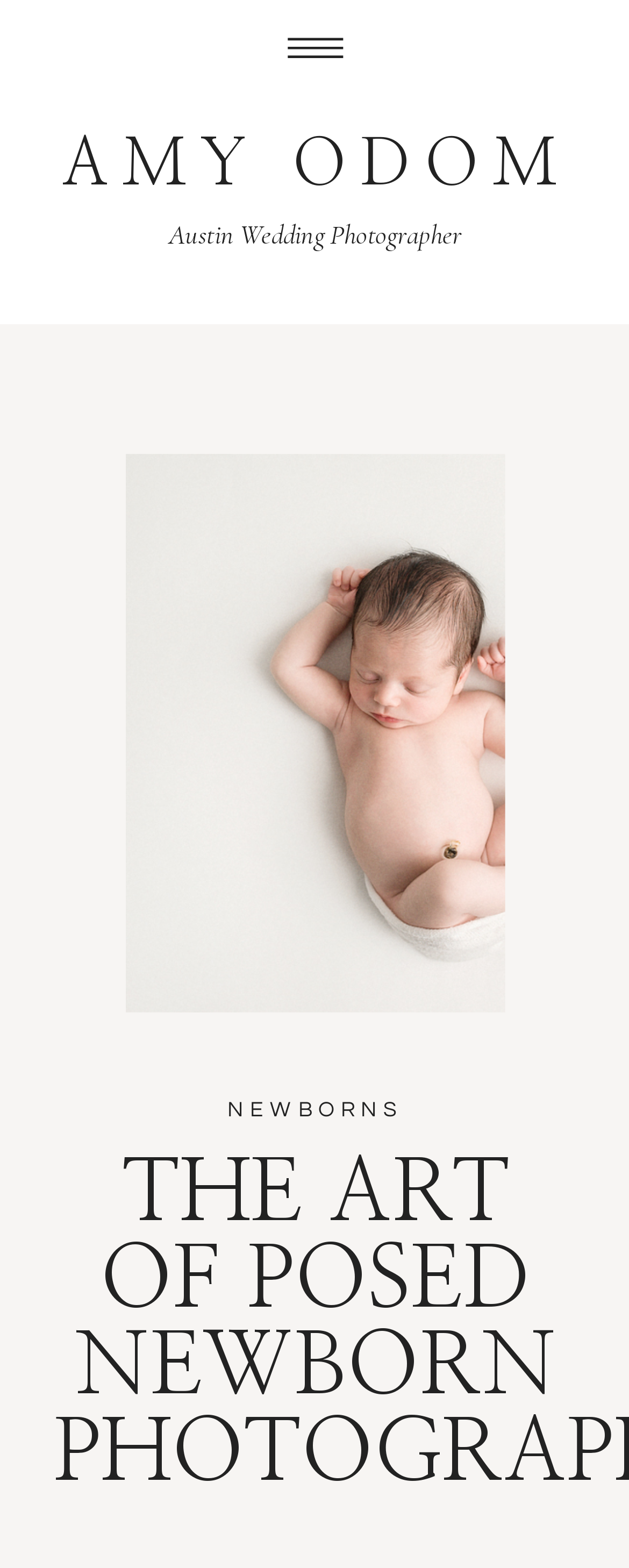What is the location of the photographer?
Please look at the screenshot and answer in one word or a short phrase.

Austin